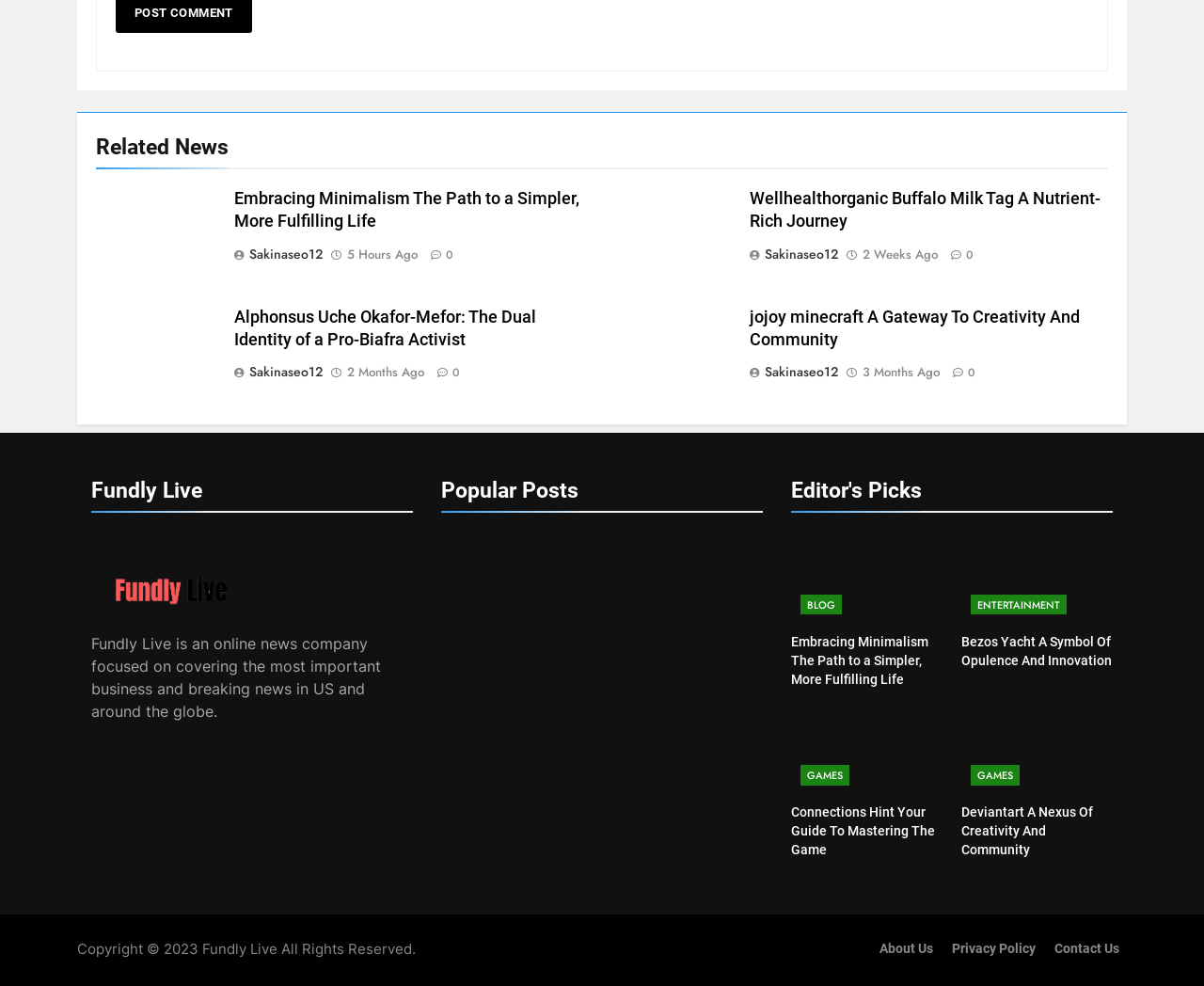Please give a succinct answer to the question in one word or phrase:
What is the purpose of the 'Related News' section?

To show related news articles